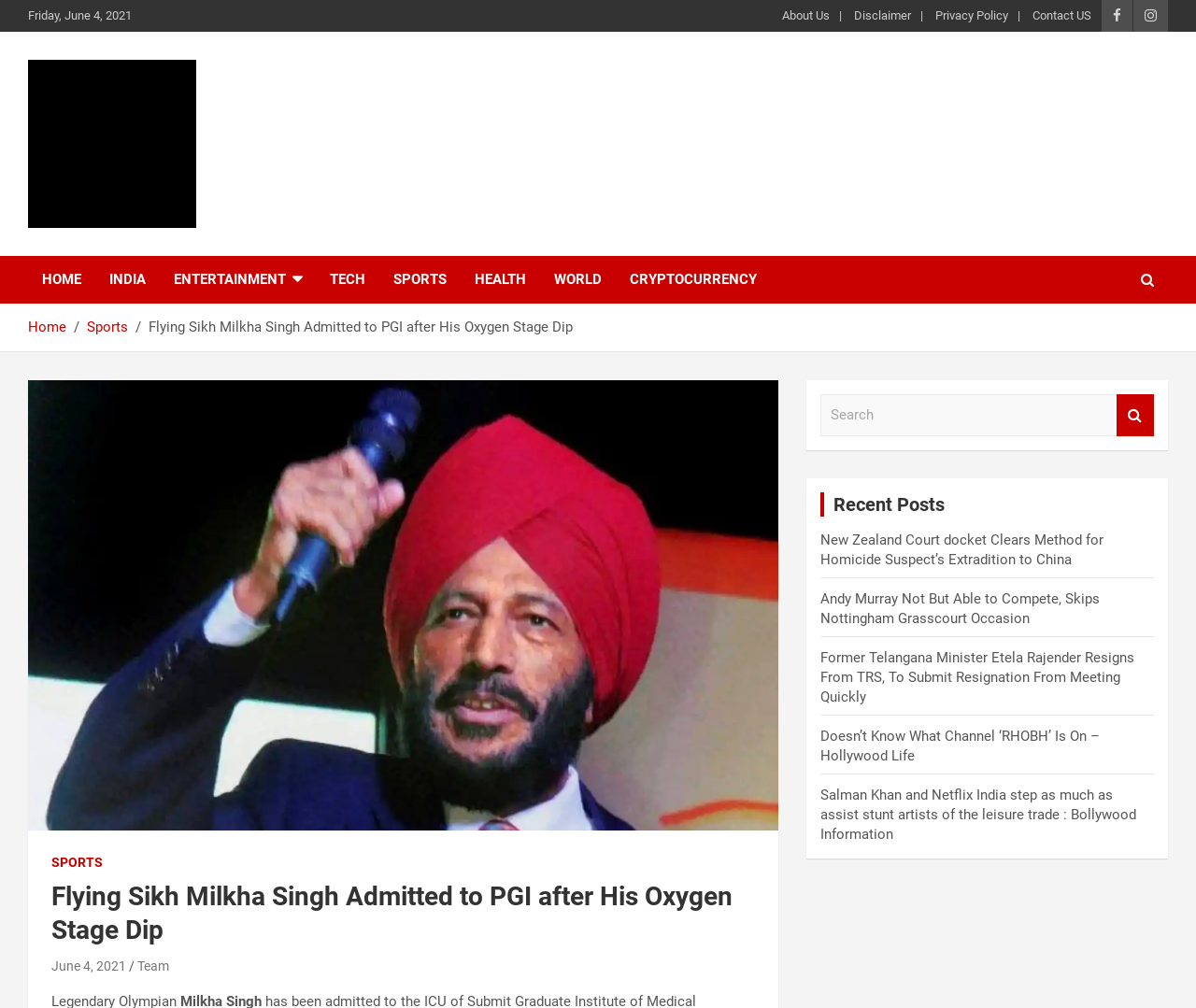Determine the bounding box for the HTML element described here: "parent_node: Search name="s" placeholder="Search"". The coordinates should be given as [left, top, right, bottom] with each number being a float between 0 and 1.

[0.686, 0.391, 0.934, 0.433]